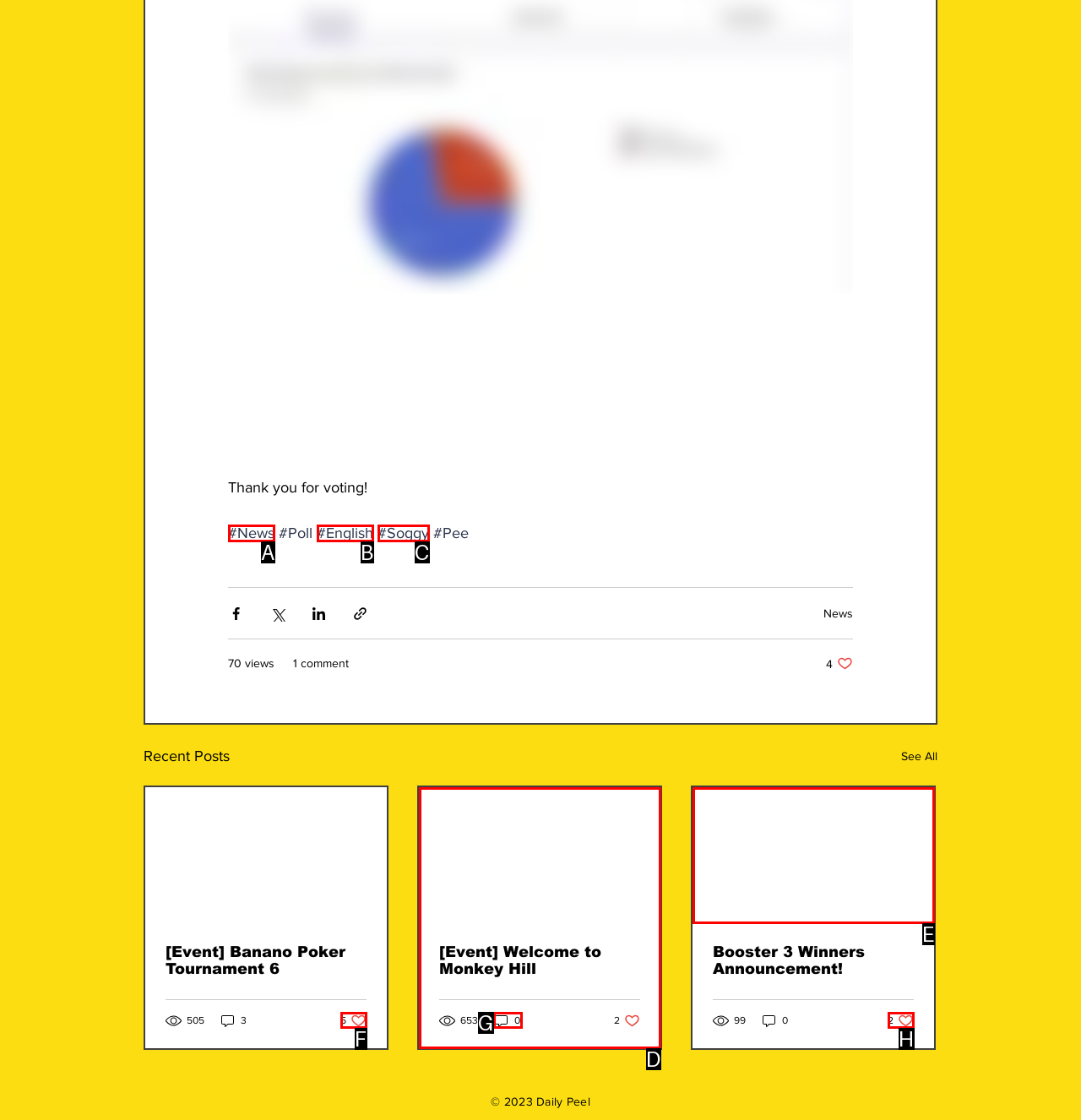Identify the option that best fits this description: parent_node: Booster 3 Winners Announcement!
Answer with the appropriate letter directly.

E